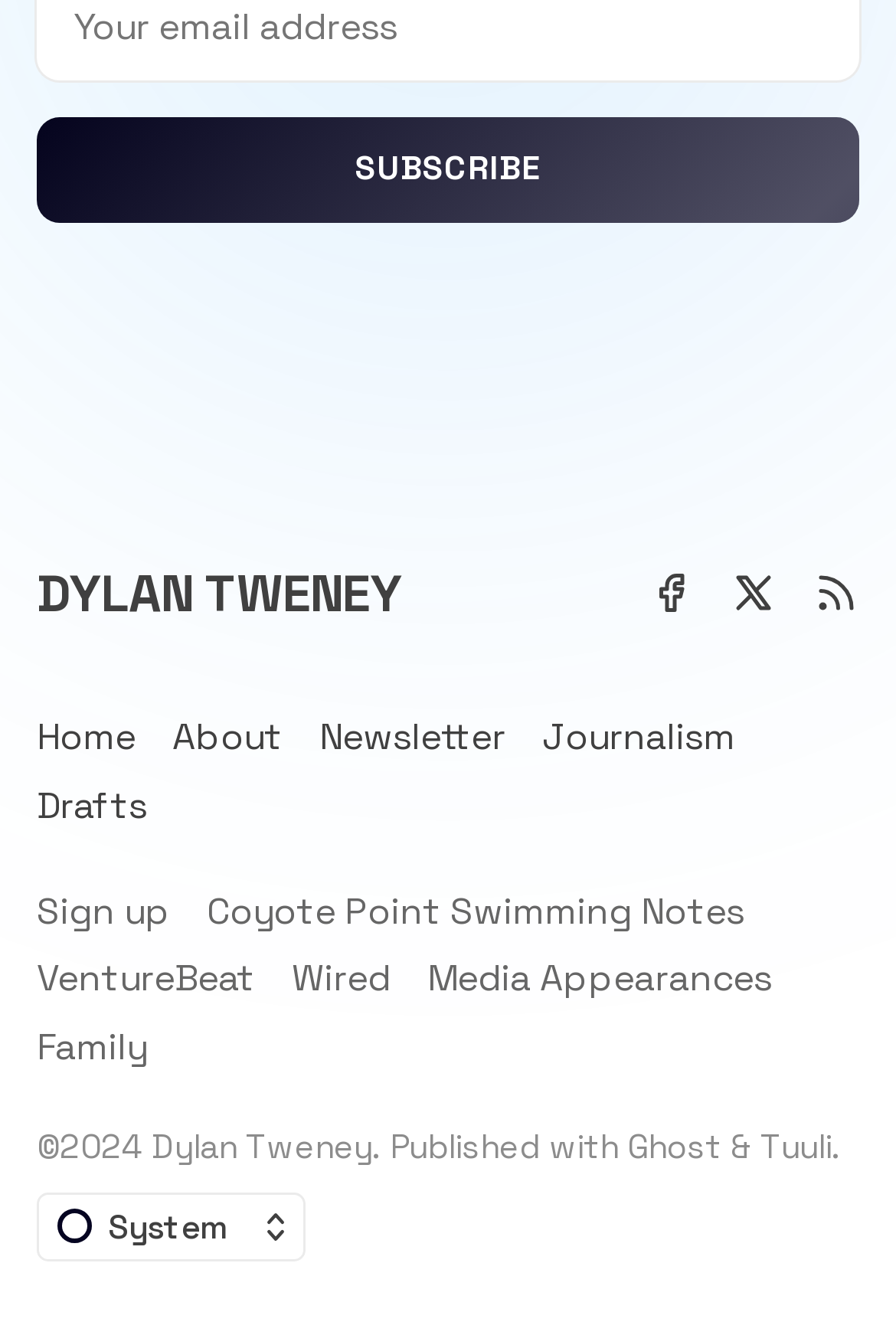What is the purpose of the 'Subscribe' button?
Answer the question in a detailed and comprehensive manner.

The 'Subscribe' button is a prominent element on the webpage with bounding box coordinates [0.041, 0.087, 0.959, 0.166]. Its presence suggests that the webpage offers a newsletter or updates that users can subscribe to, possibly related to the person's work or blog.